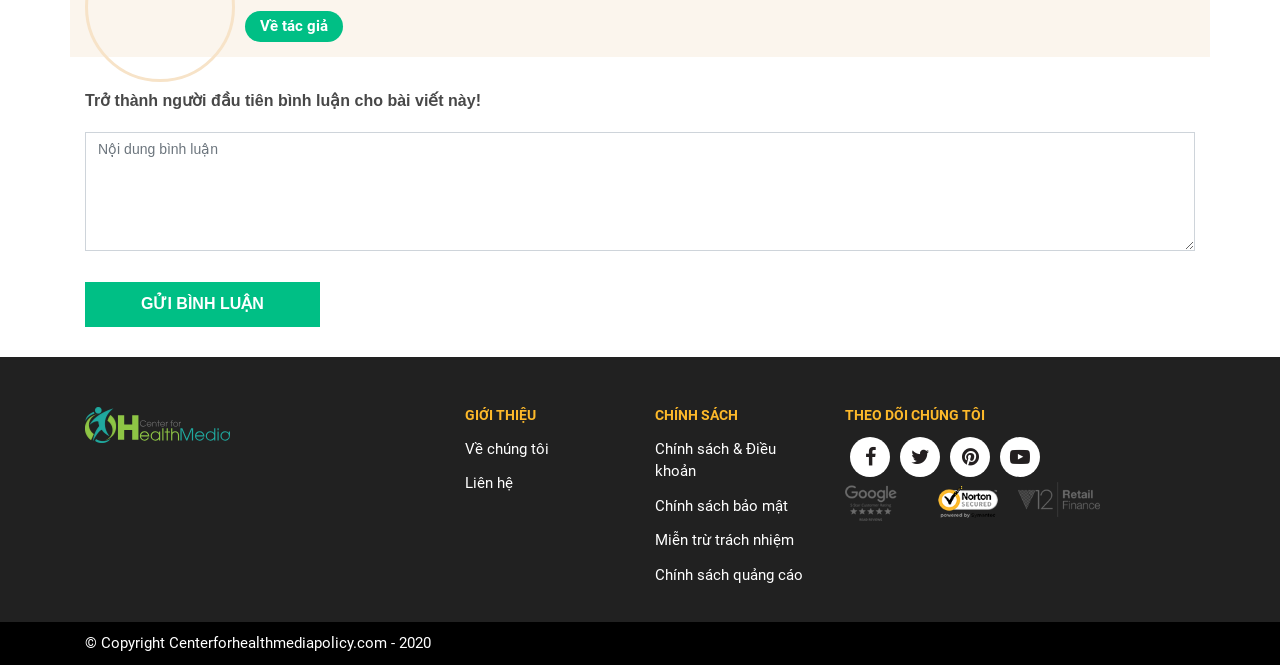Reply to the question with a single word or phrase:
How many links are there in the footer section?

9